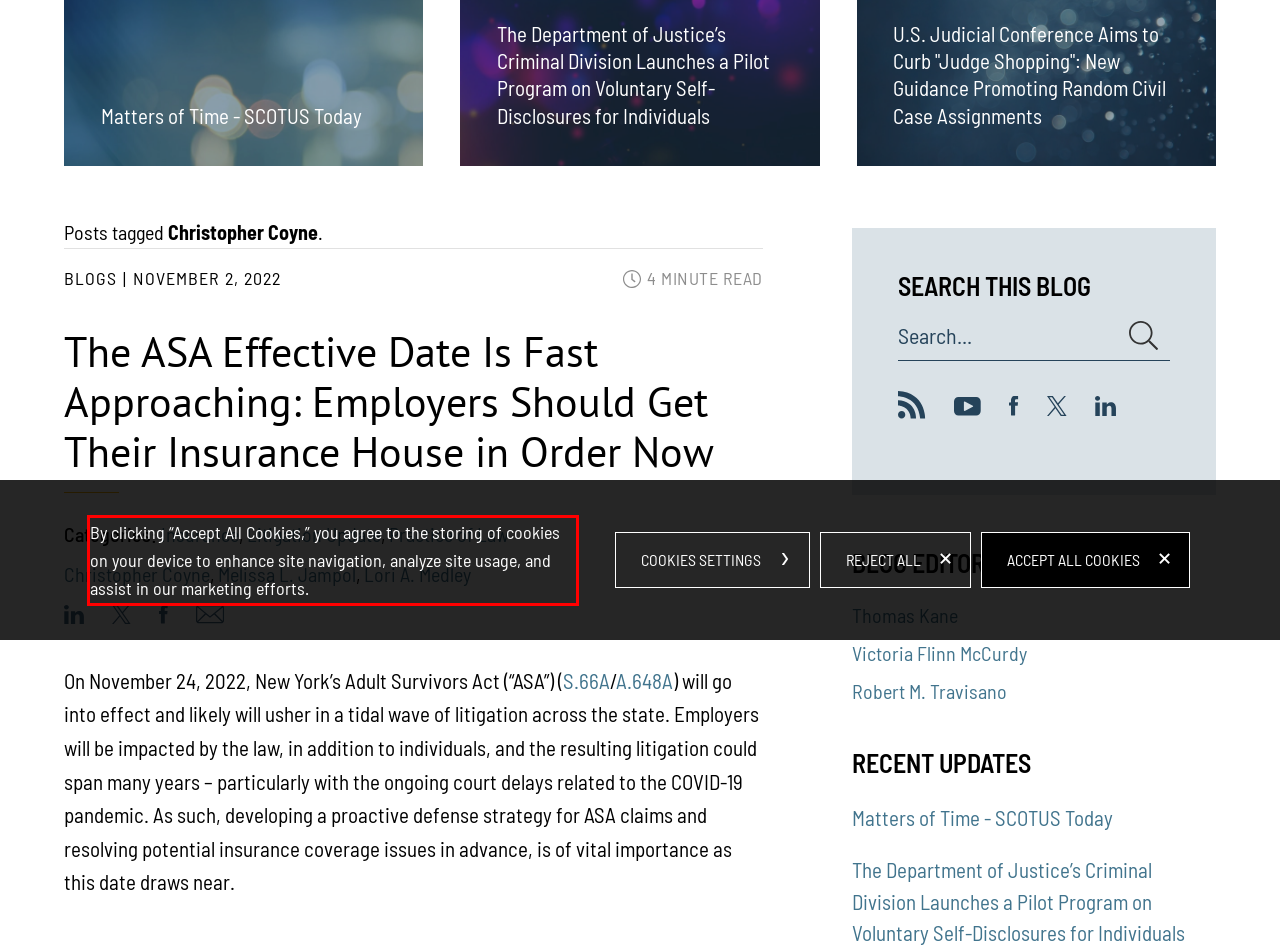You have a webpage screenshot with a red rectangle surrounding a UI element. Extract the text content from within this red bounding box.

By clicking “Accept All Cookies,” you agree to the storing of cookies on your device to enhance site navigation, analyze site usage, and assist in our marketing efforts.